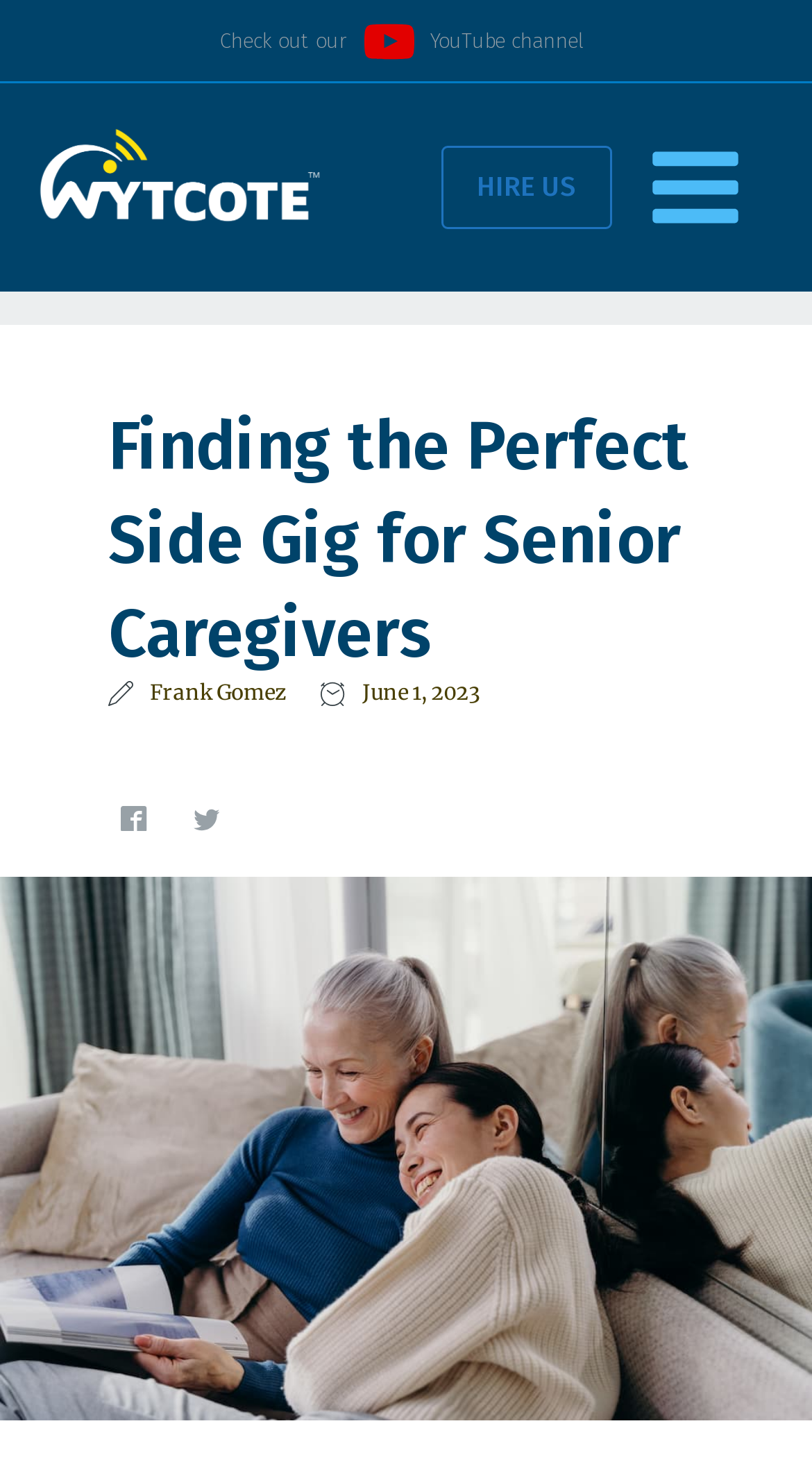What is the author of the article?
Can you provide an in-depth and detailed response to the question?

The author's name can be found in the link element with the bounding box coordinates [0.185, 0.46, 0.395, 0.48], which is likely a byline or an author credit.